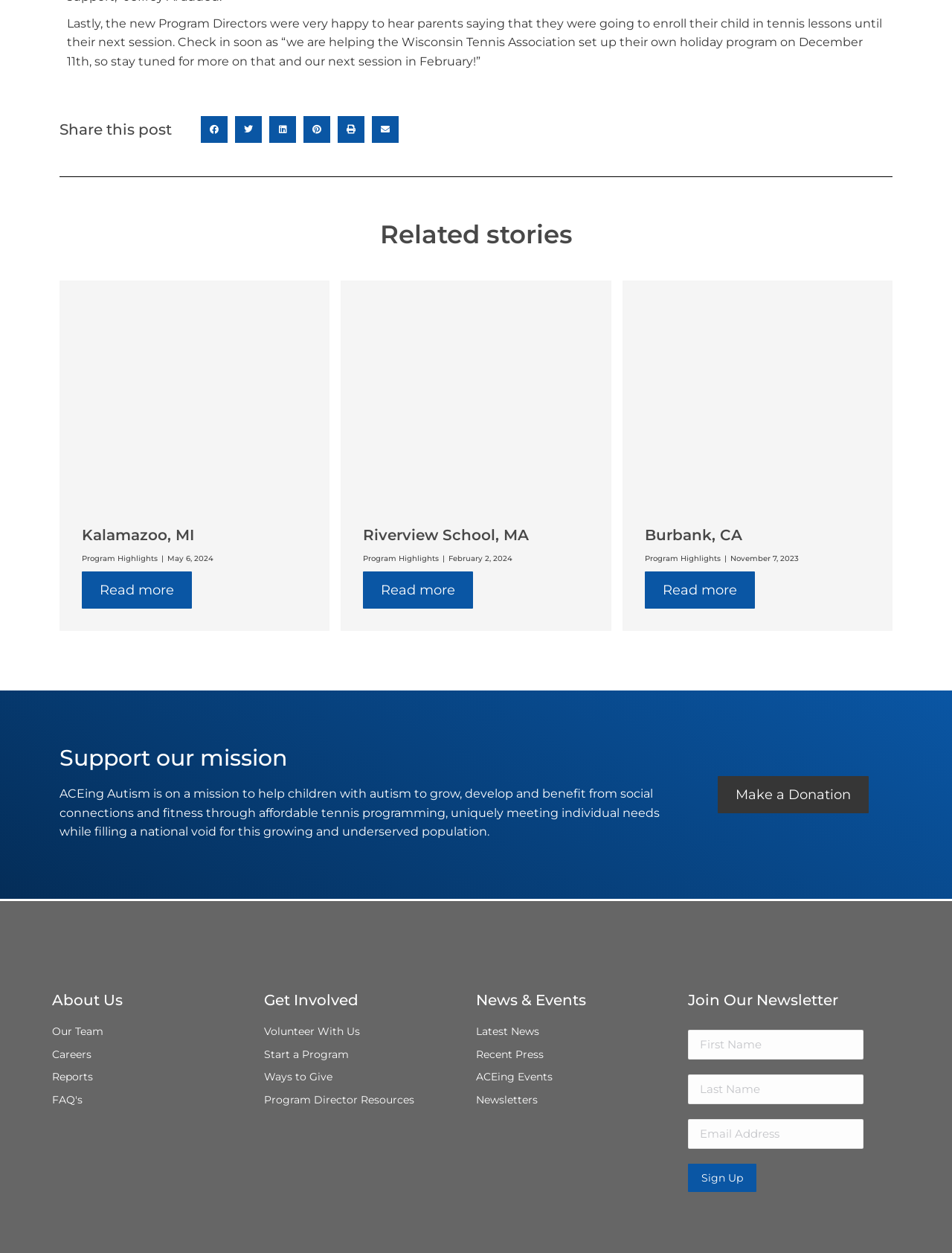Please provide the bounding box coordinates for the element that needs to be clicked to perform the following instruction: "Learn more about Riverview School, MA". The coordinates should be given as four float numbers between 0 and 1, i.e., [left, top, right, bottom].

[0.382, 0.456, 0.497, 0.485]